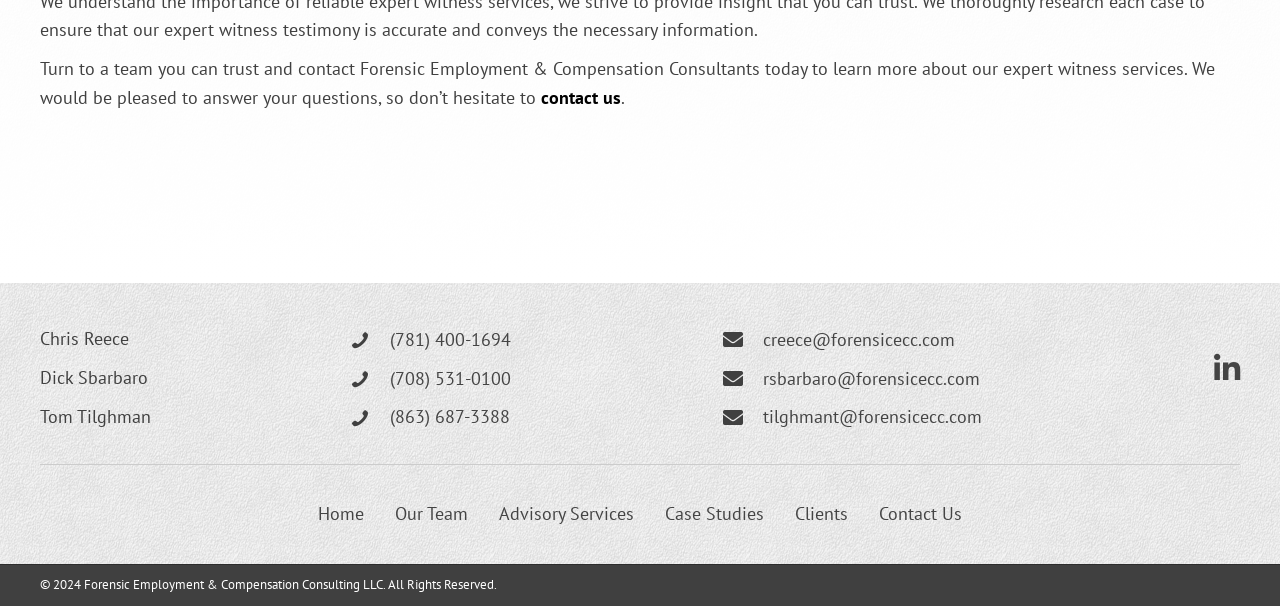Determine the bounding box of the UI element mentioned here: "Home". The coordinates must be in the format [left, top, right, bottom] with values ranging from 0 to 1.

[0.237, 0.817, 0.296, 0.881]